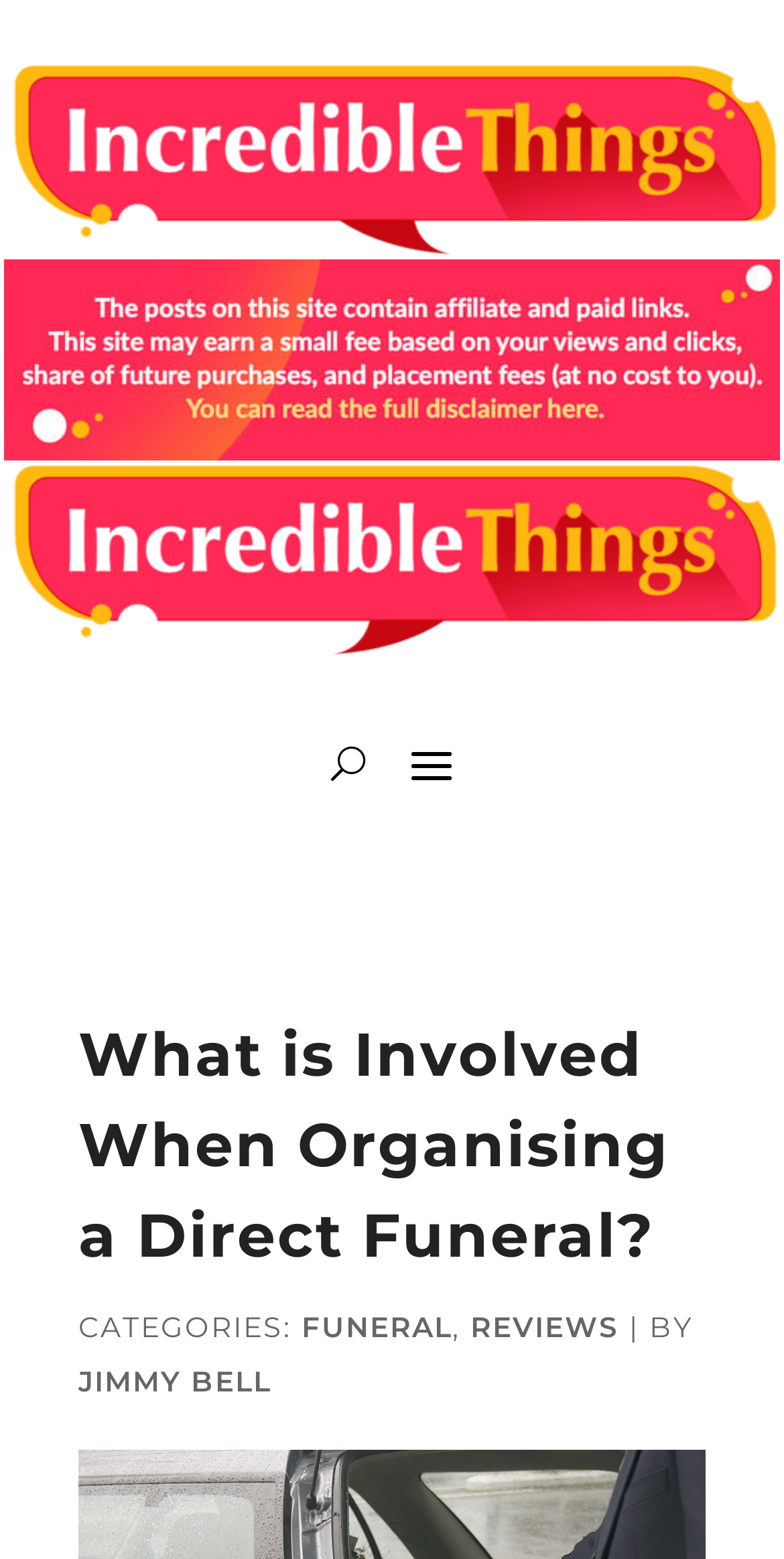Provide a one-word or one-phrase answer to the question:
Who is the author of the article?

JIMMY BELL